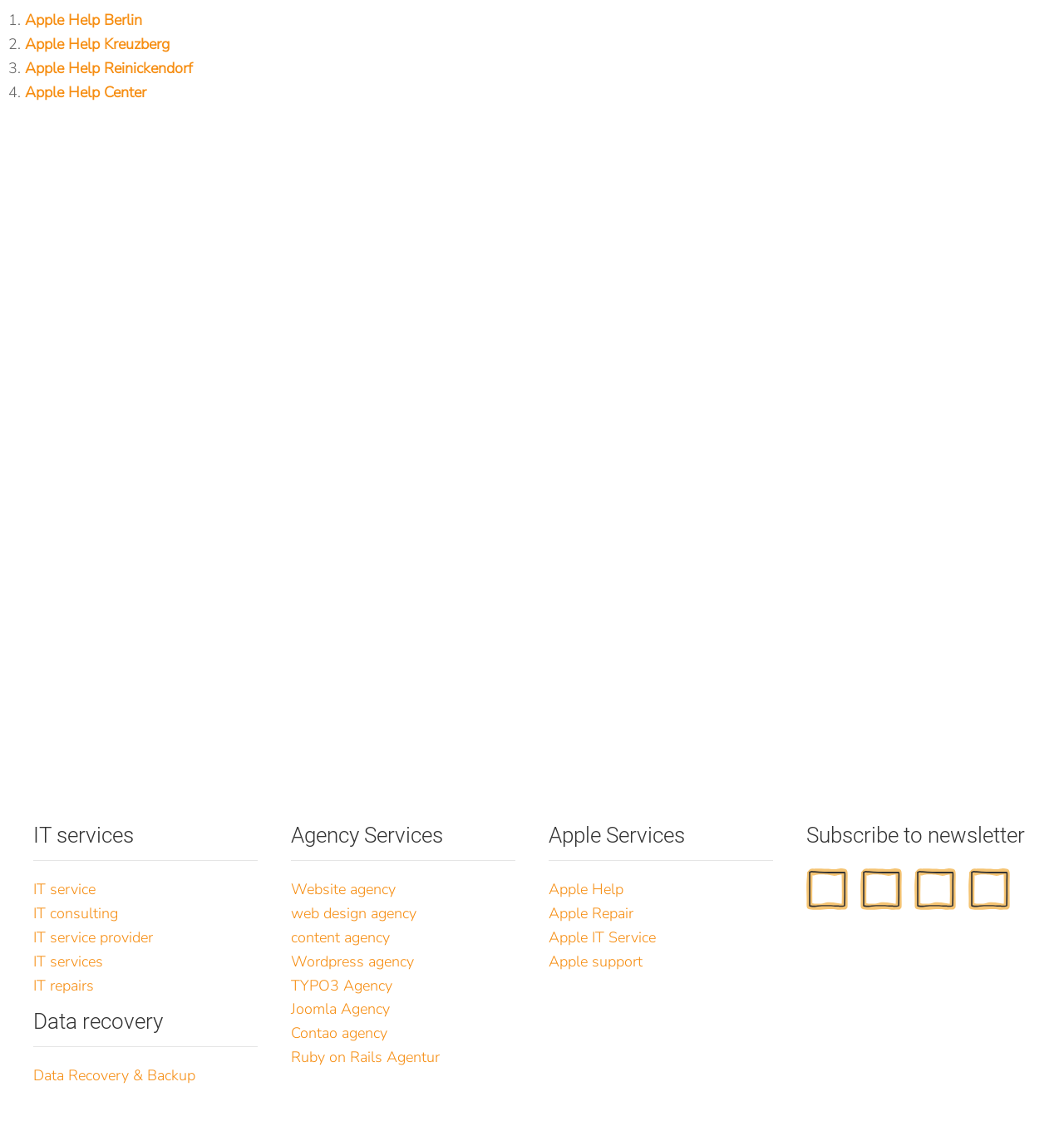Please specify the bounding box coordinates of the region to click in order to perform the following instruction: "Contact us".

[0.449, 0.448, 0.551, 0.484]